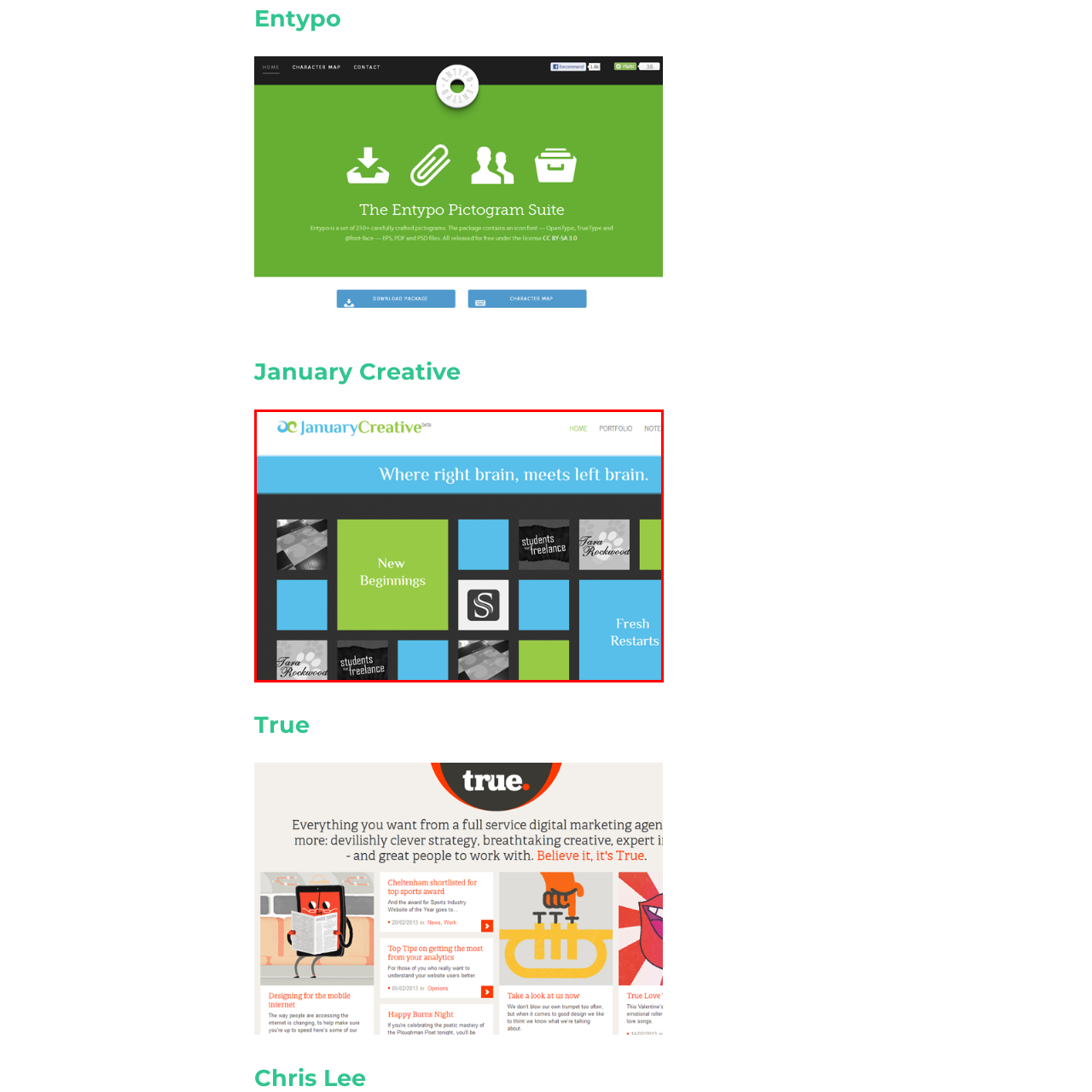Observe the image within the red-bordered area and respond to the following question in detail, making use of the visual information: What is the significance of the tagline 'Where right brain, meets left brain'?

The tagline 'Where right brain, meets left brain' is a metaphor that suggests a balance between creative thinking (right brain) and analytical thinking (left brain), which is the essence of the January Creative brand.